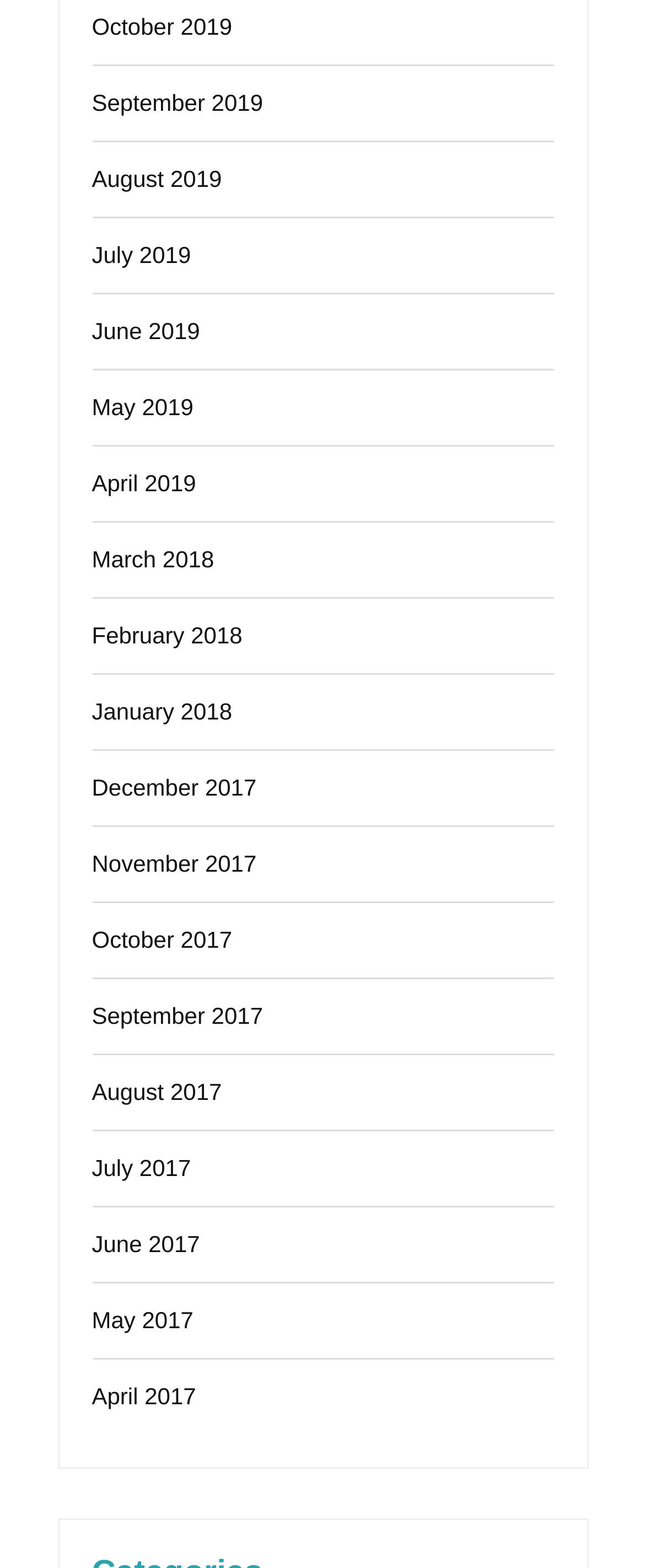Determine the bounding box coordinates of the clickable region to carry out the instruction: "view April 2017".

[0.142, 0.881, 0.304, 0.898]